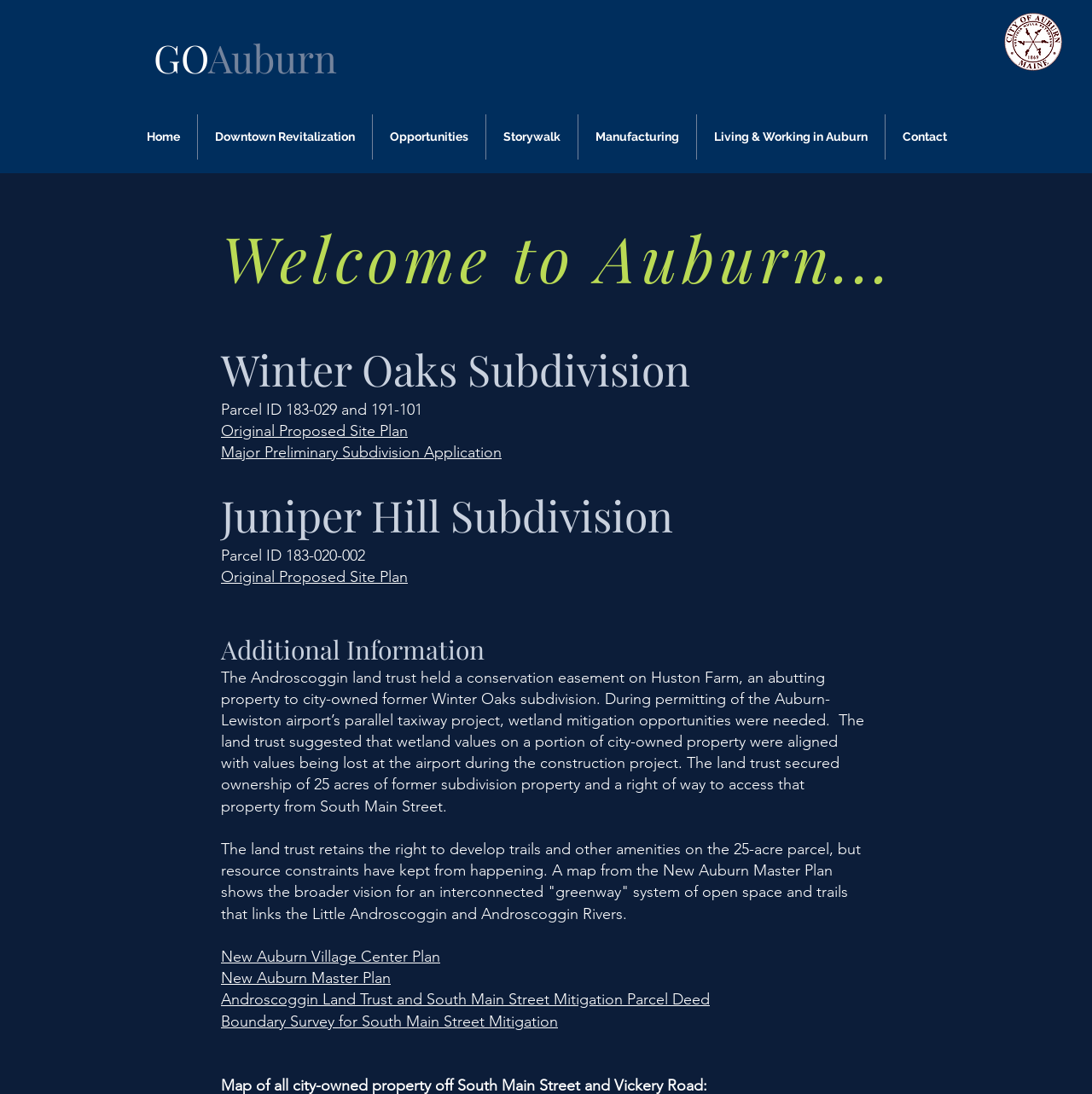What is the purpose of the Androscoggin land trust?
Please answer the question with a detailed response using the information from the screenshot.

According to the webpage, the Androscoggin land trust held a conservation easement on Huston Farm, an abutting property to city-owned former Winter Oaks subdivision, and also secured ownership of 25 acres of former subdivision property.